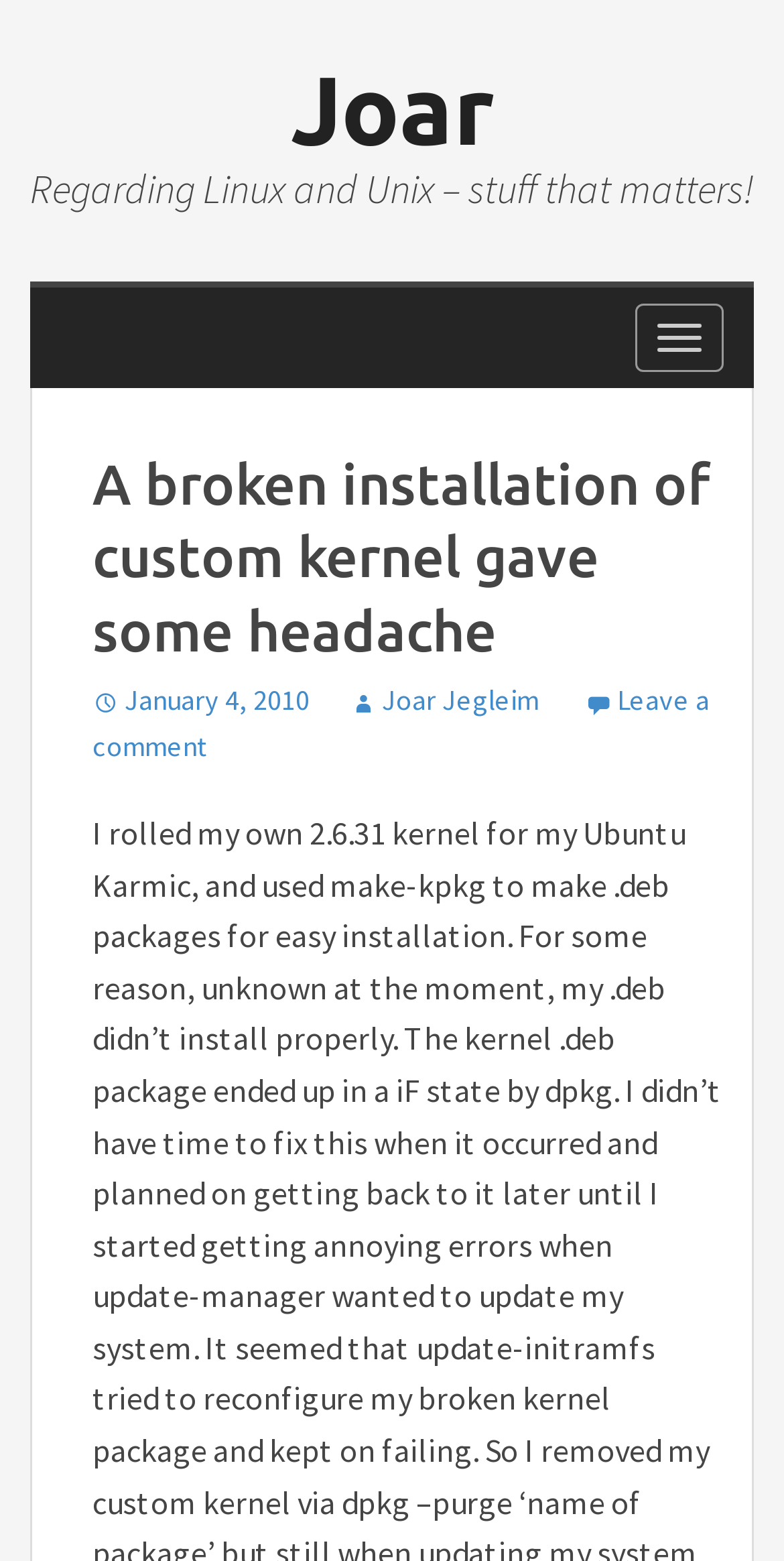Determine the main text heading of the webpage and provide its content.

A broken installation of custom kernel gave some headache